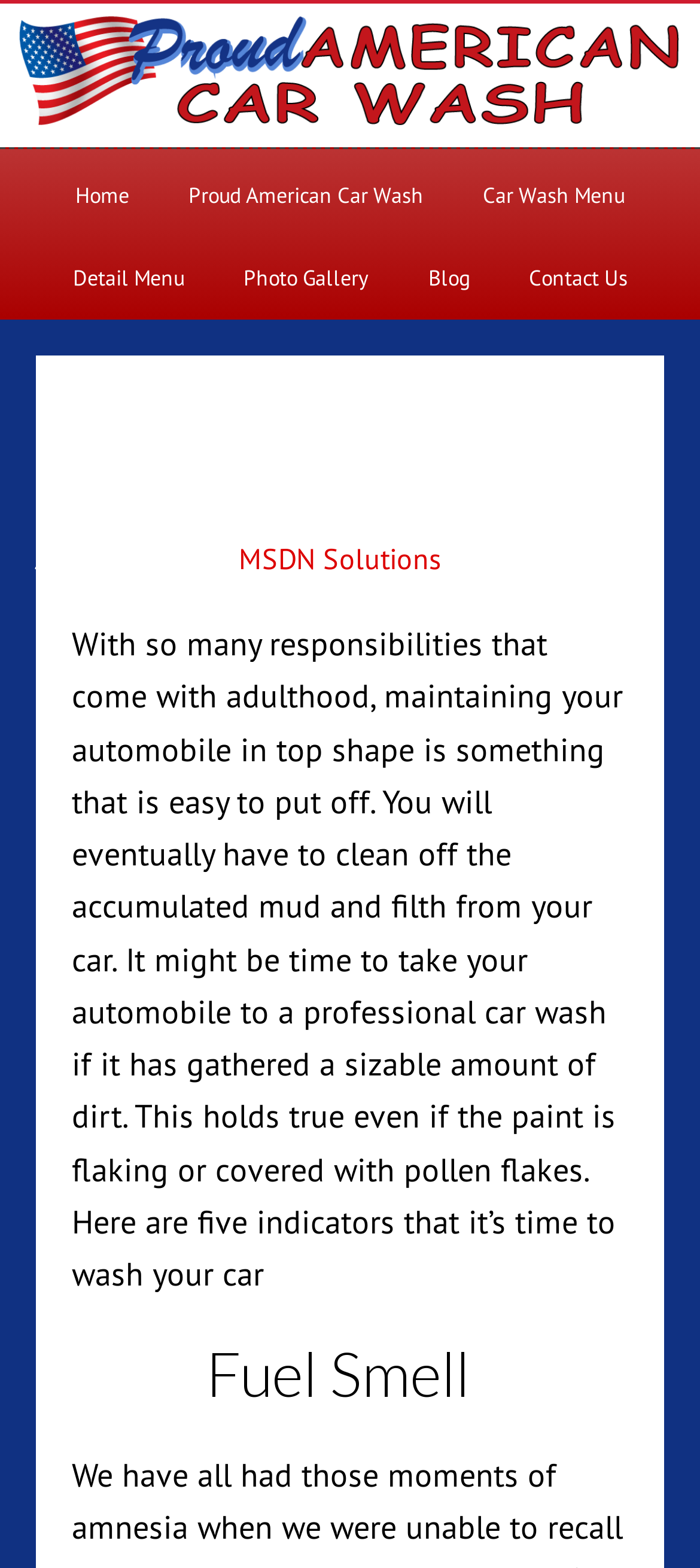Can you provide the bounding box coordinates for the element that should be clicked to implement the instruction: "visit car wash menu"?

[0.651, 0.098, 0.931, 0.151]